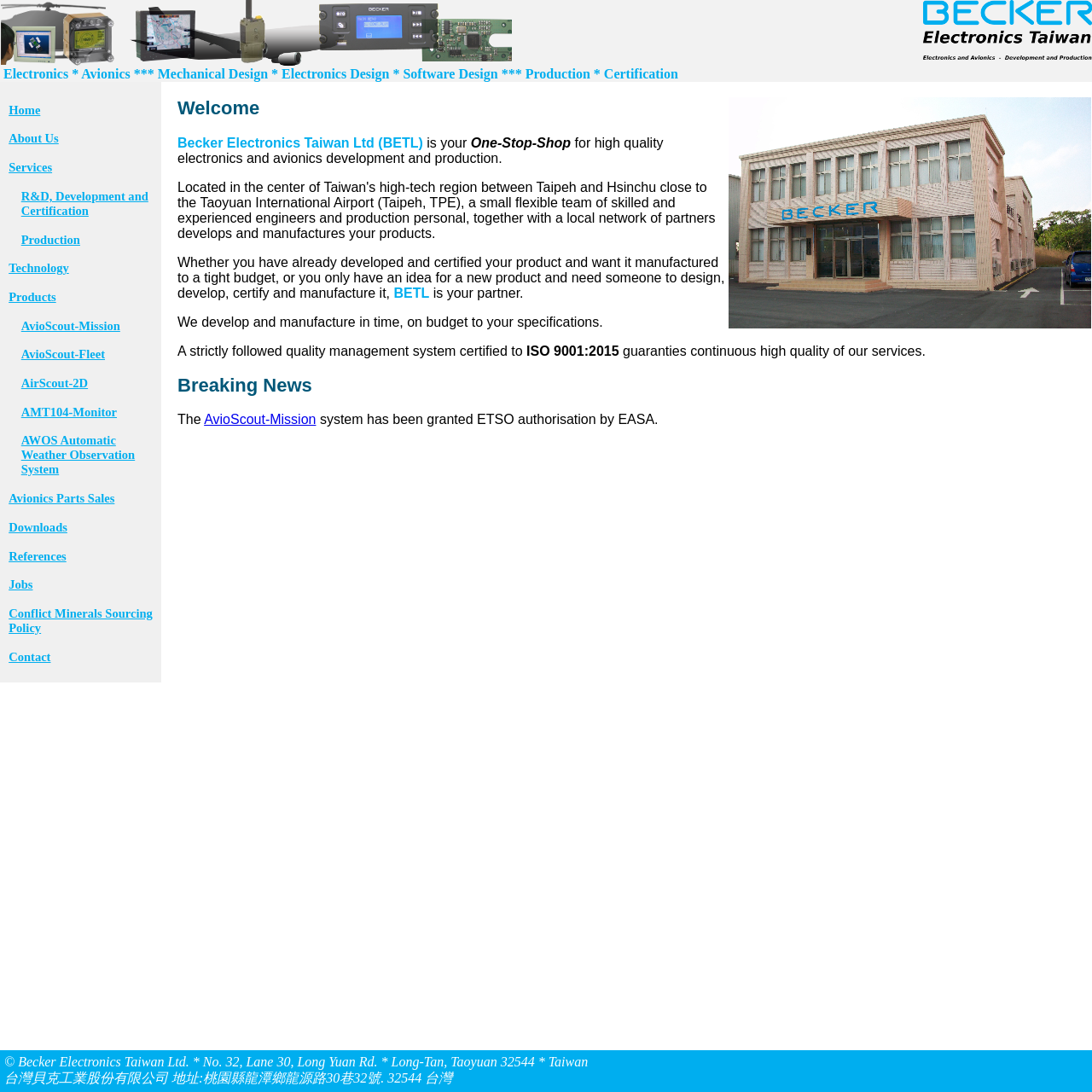What is the company name?
Using the image as a reference, deliver a detailed and thorough answer to the question.

The company name can be found in the StaticText element with the text 'Becker Electronics Taiwan Ltd (BETL)' which is located in the article section of the webpage.